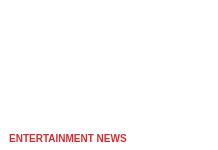Describe all elements and aspects of the image.

The image features a bold, dynamic header that reads "ENTERTAINMENT NEWS" in a striking red font, set against a clean white background. This design serves to grab the viewer's attention and signal that the content pertains to the latest happenings in the entertainment sector. Positioned prominently, the header sets the tone for a variety of articles and news pieces, likely covering trends, celebrity updates, and significant events within the industry. The overall aesthetic of the image is simple yet effective, ensuring that the message is clear and the focus remains on the exciting information that follows.